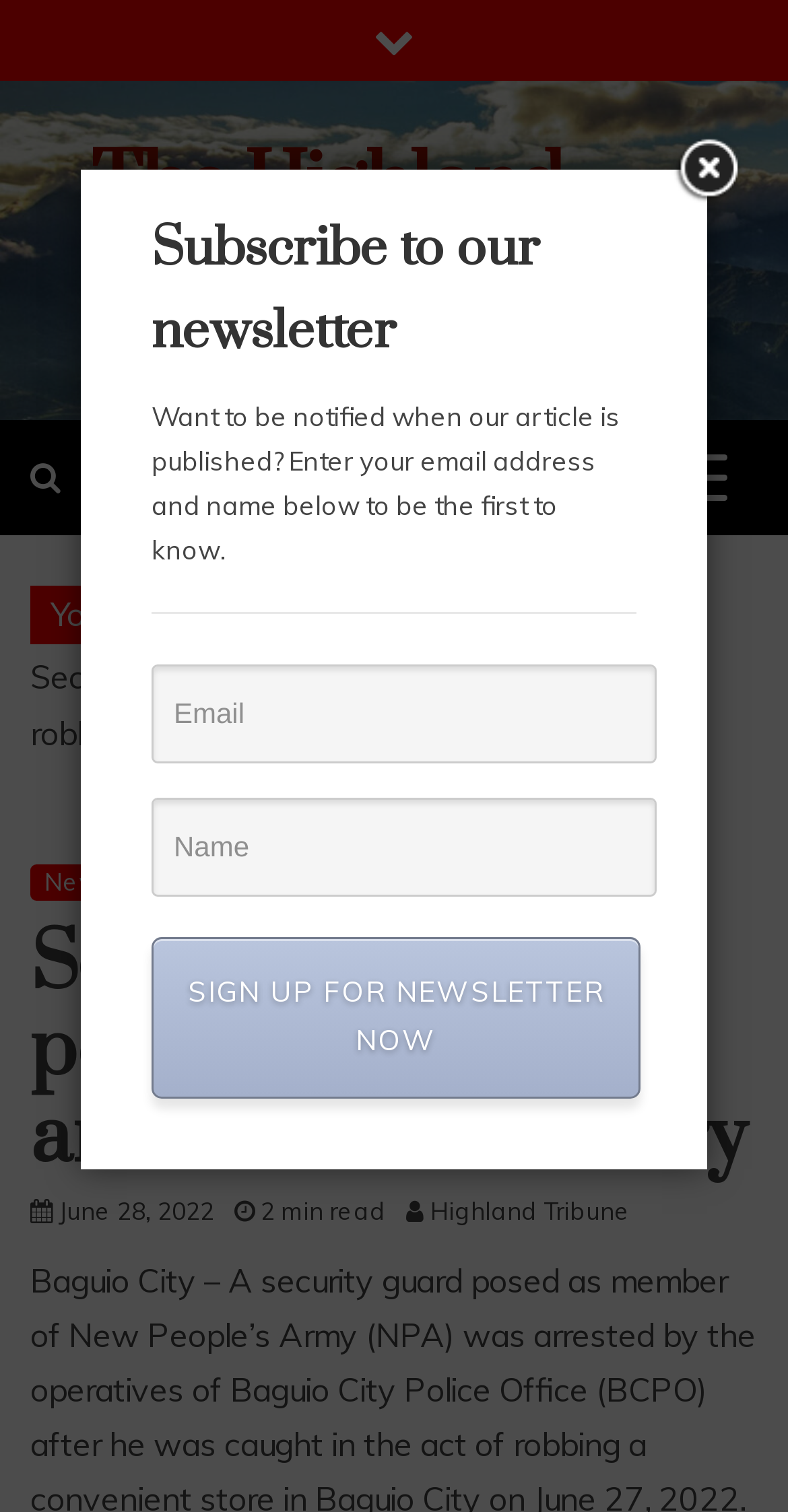Find the bounding box coordinates of the element you need to click on to perform this action: 'Subscribe to the newsletter'. The coordinates should be represented by four float values between 0 and 1, in the format [left, top, right, bottom].

[0.192, 0.62, 0.813, 0.726]